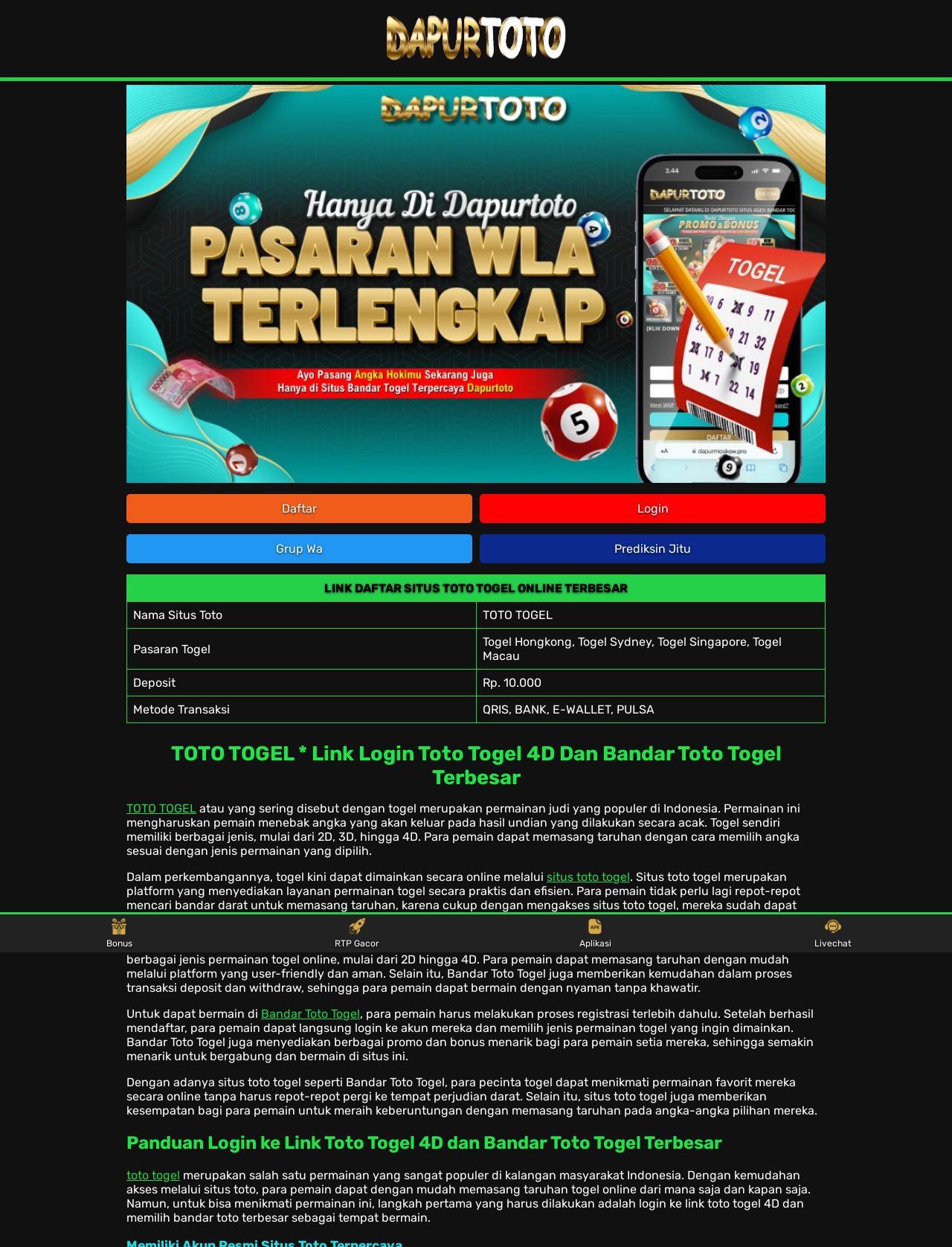Determine the bounding box coordinates of the region I should click to achieve the following instruction: "Click the 'Login' link". Ensure the bounding box coordinates are four float numbers between 0 and 1, i.e., [left, top, right, bottom].

[0.504, 0.396, 0.867, 0.42]